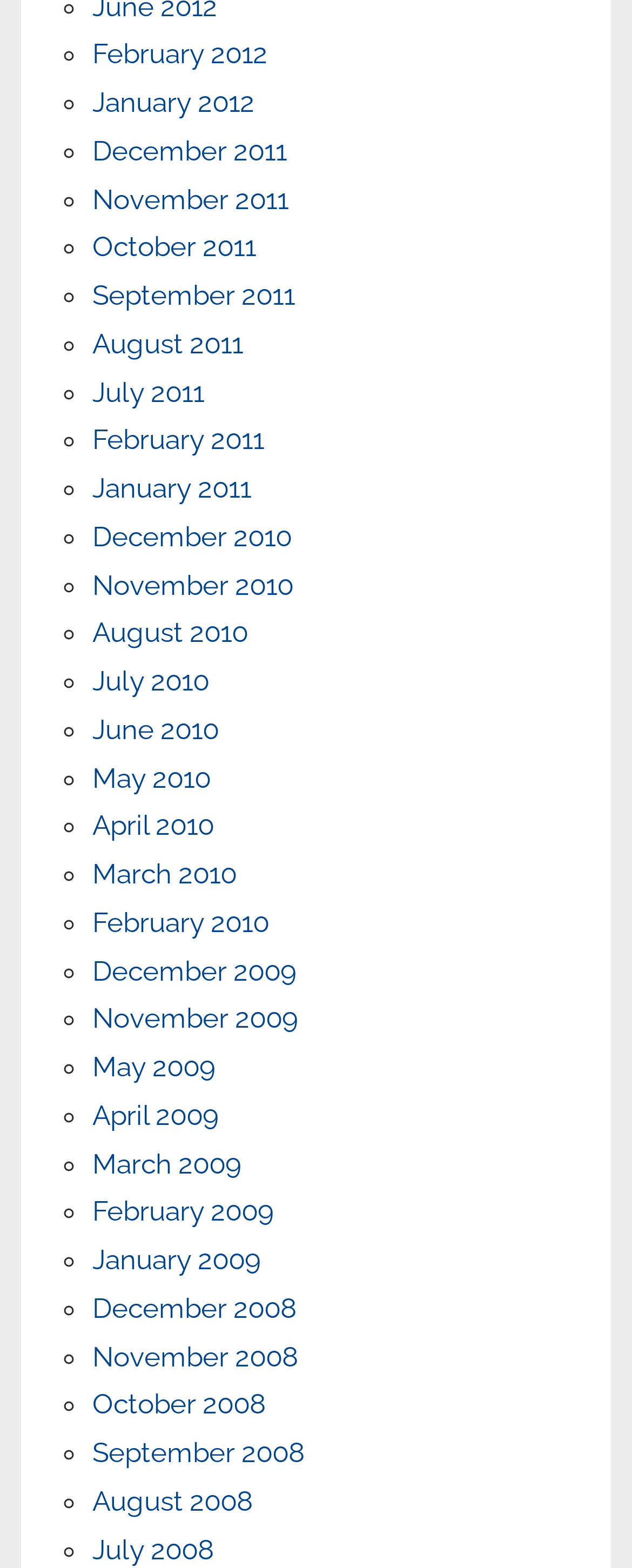Specify the bounding box coordinates of the area to click in order to follow the given instruction: "View January 2011."

[0.146, 0.301, 0.397, 0.322]